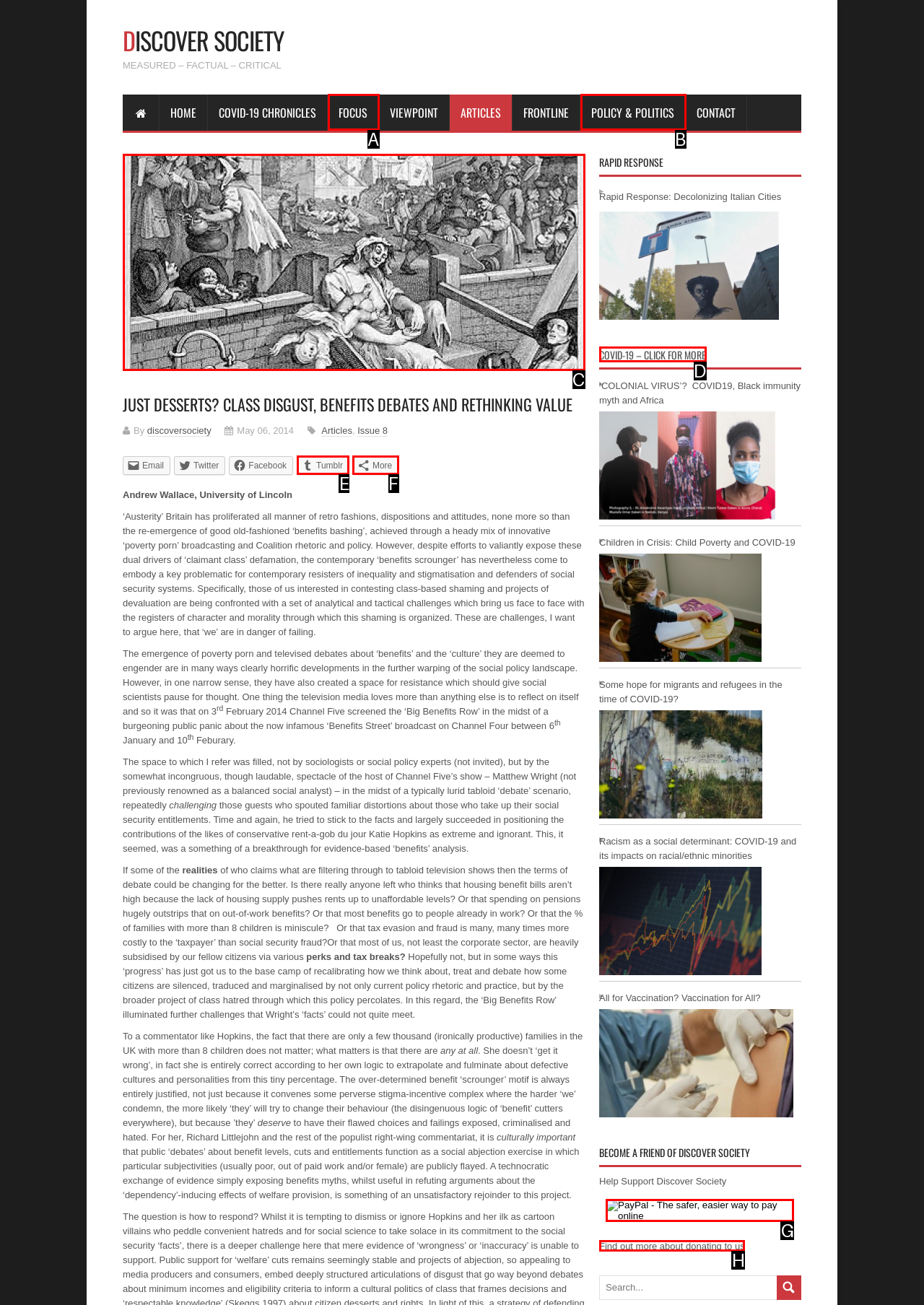Which HTML element should be clicked to complete the task: Donate to Discover Society using PayPal? Answer with the letter of the corresponding option.

G